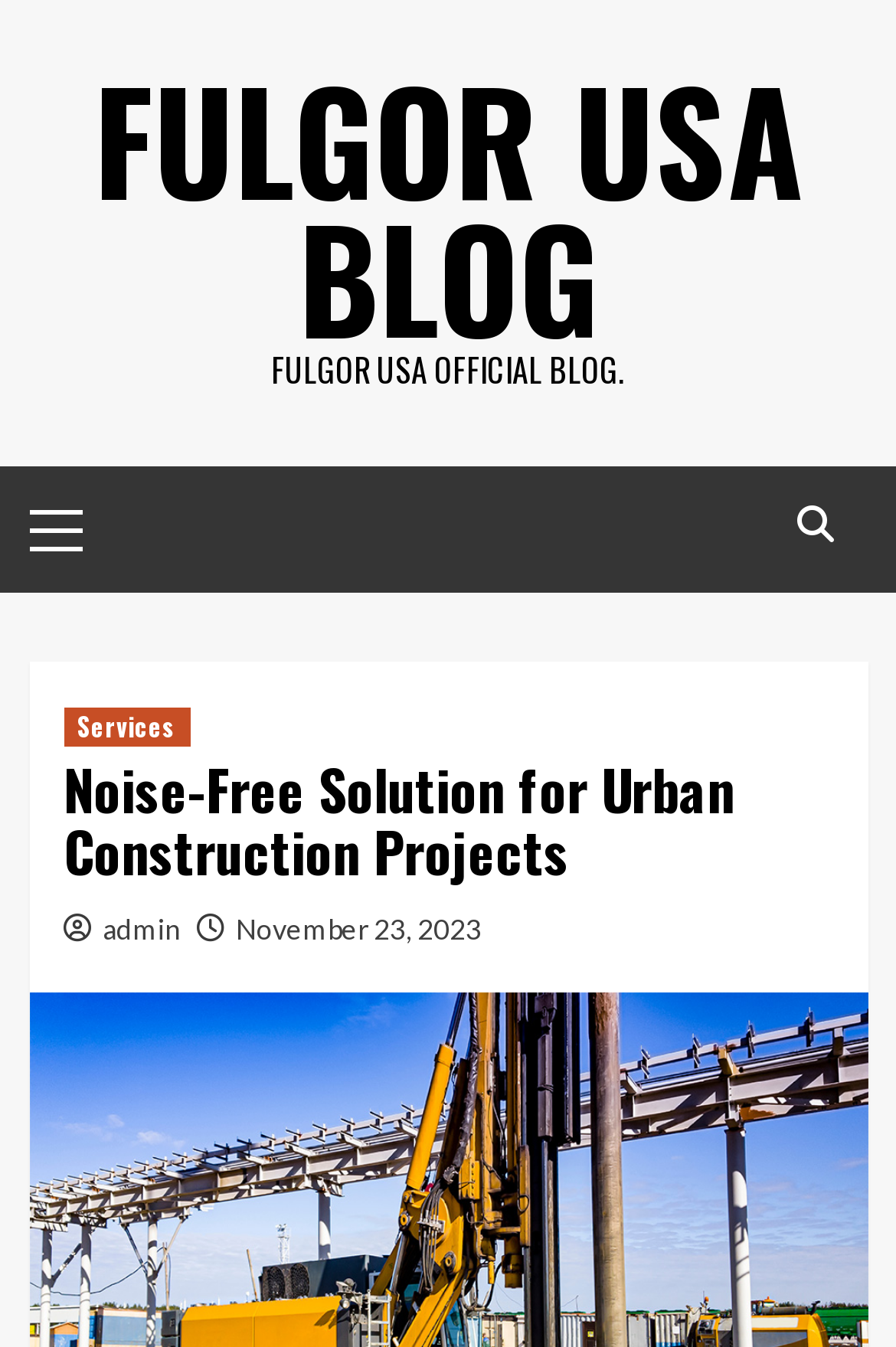Determine the bounding box coordinates for the HTML element mentioned in the following description: "Search icon". The coordinates should be a list of four floats ranging from 0 to 1, represented as [left, top, right, bottom].

None